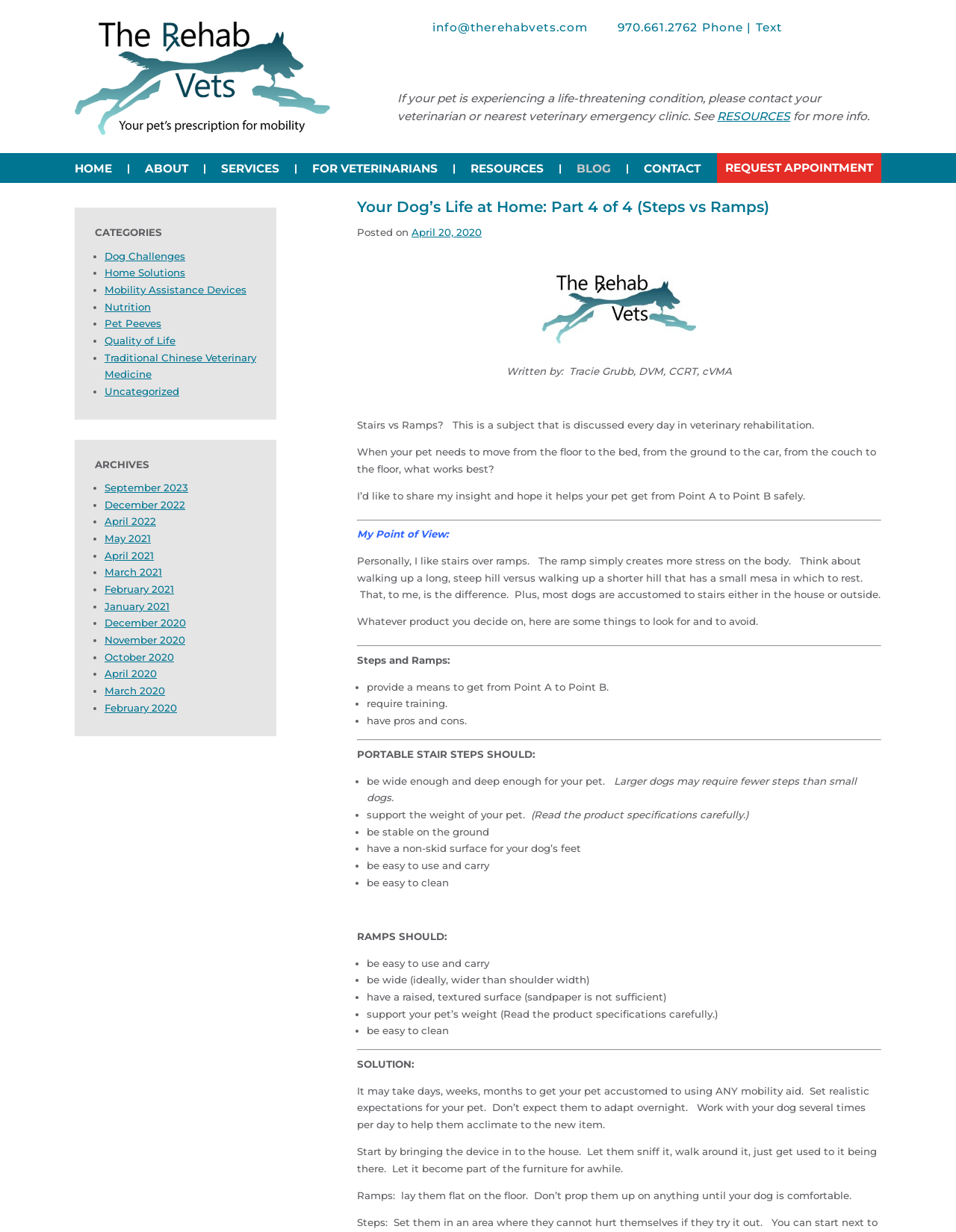Provide a one-word or one-phrase answer to the question:
What should portable stair steps have?

non-skid surface